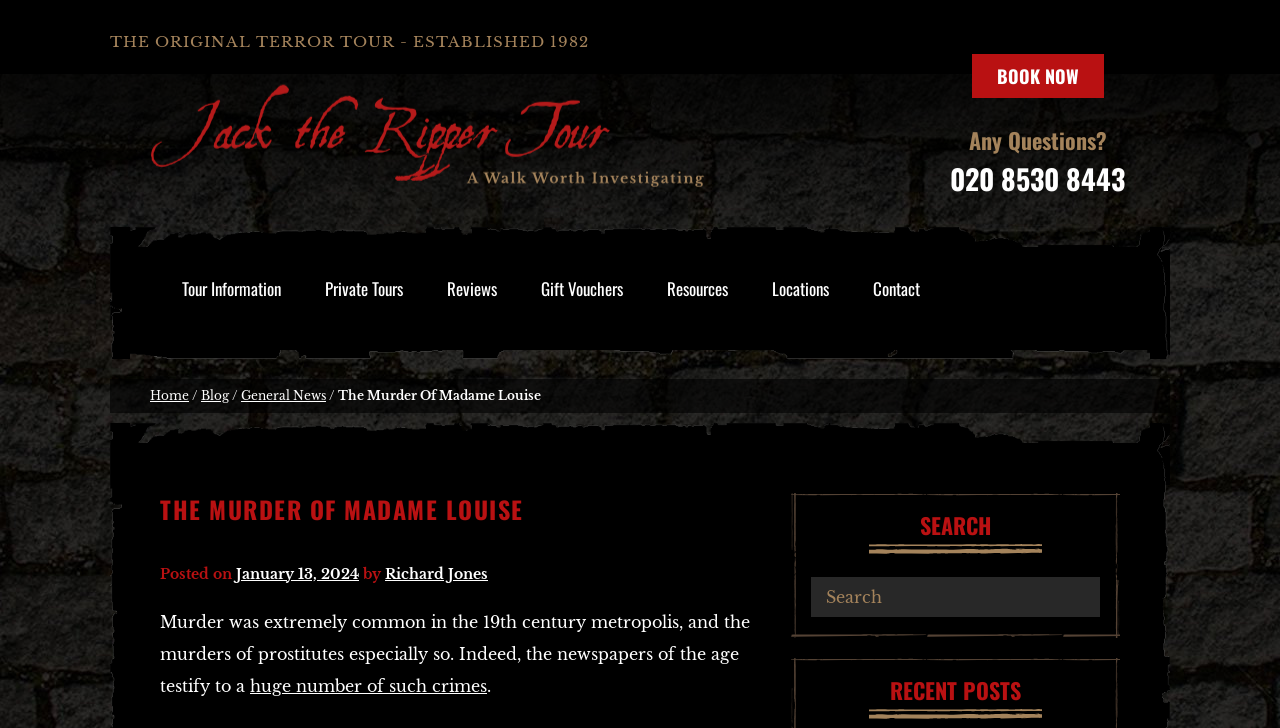Determine the bounding box of the UI component based on this description: "Social Signal Checker". The bounding box coordinates should be four float values between 0 and 1, i.e., [left, top, right, bottom].

None